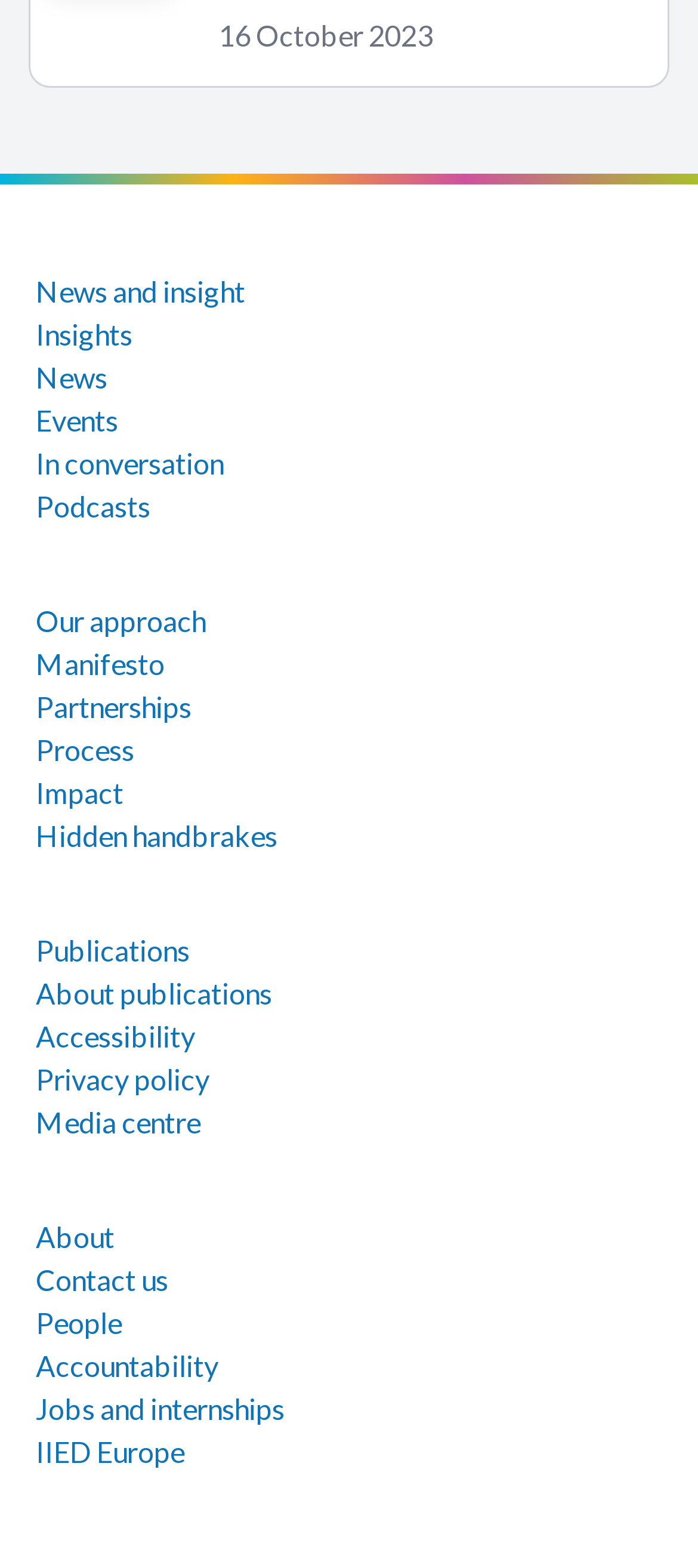How many links are there in the footer?
Based on the image, give a concise answer in the form of a single word or short phrase.

20